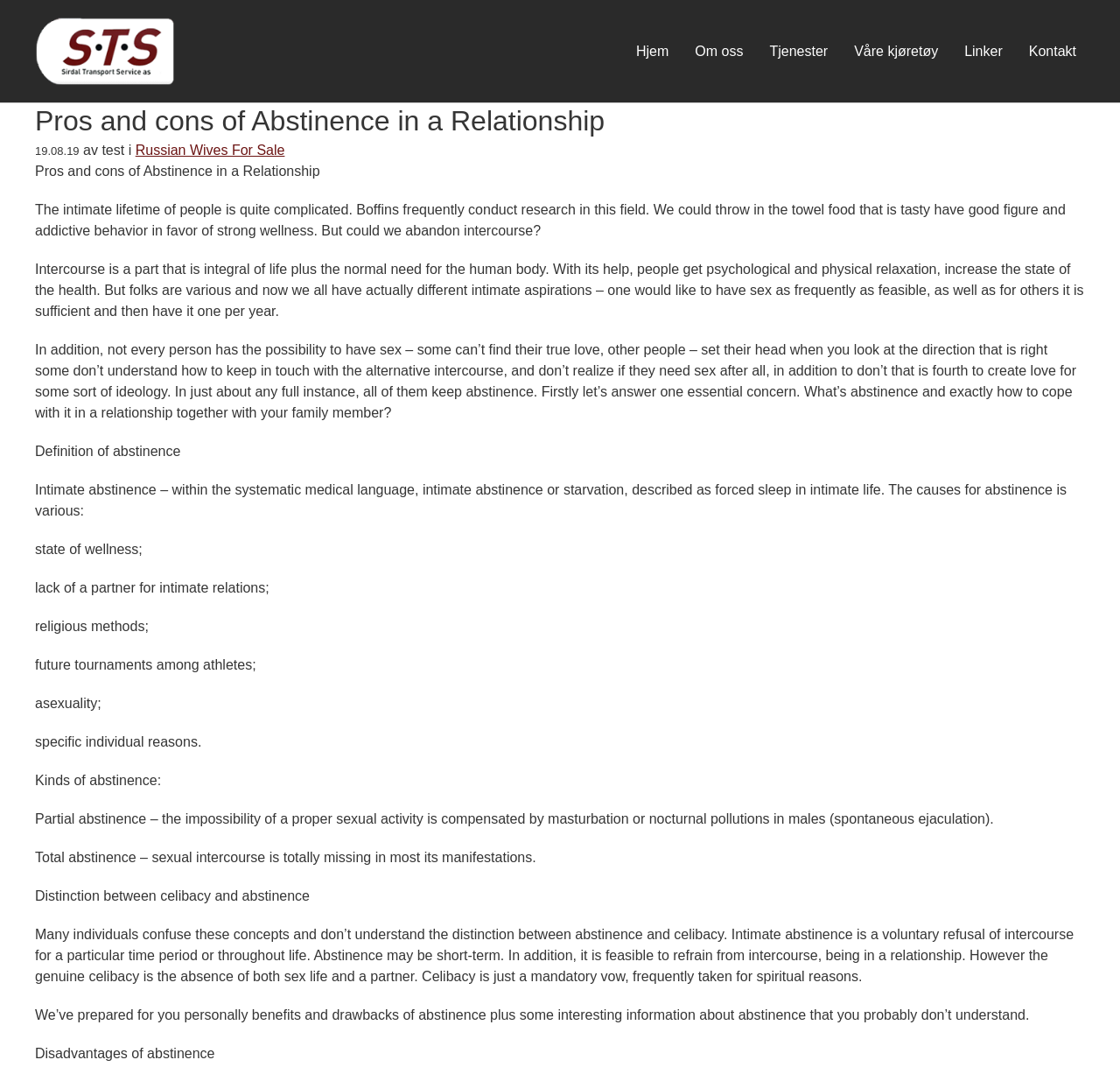Provide a one-word or one-phrase answer to the question:
What is the name of the website?

Sirdal Transportservice AS